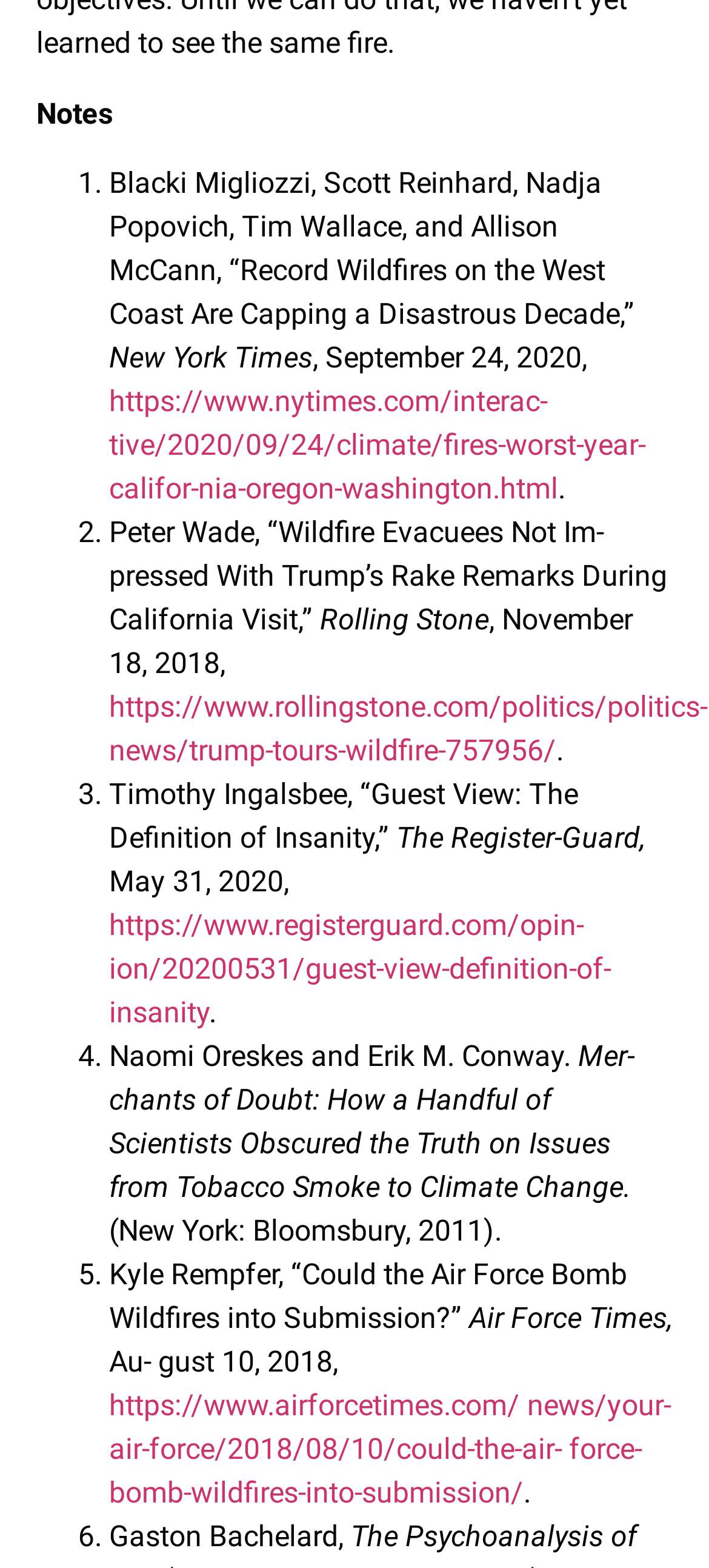How many links are there in the second list item?
Could you please answer the question thoroughly and with as much detail as possible?

I examined the second list item, which contains the text 'Peter Wade, “Wildfire Evacuees Not Im- pressed With Trump’s Rake Remarks During California Visit,”' and found two link elements nearby, with URLs 'https://www.rollingstone.com/politics/politics-' and 'https://www.rollingstone.com/politics/politics-news/trump-tours-wildfire-757956/'. Therefore, there are 2 links in the second list item.